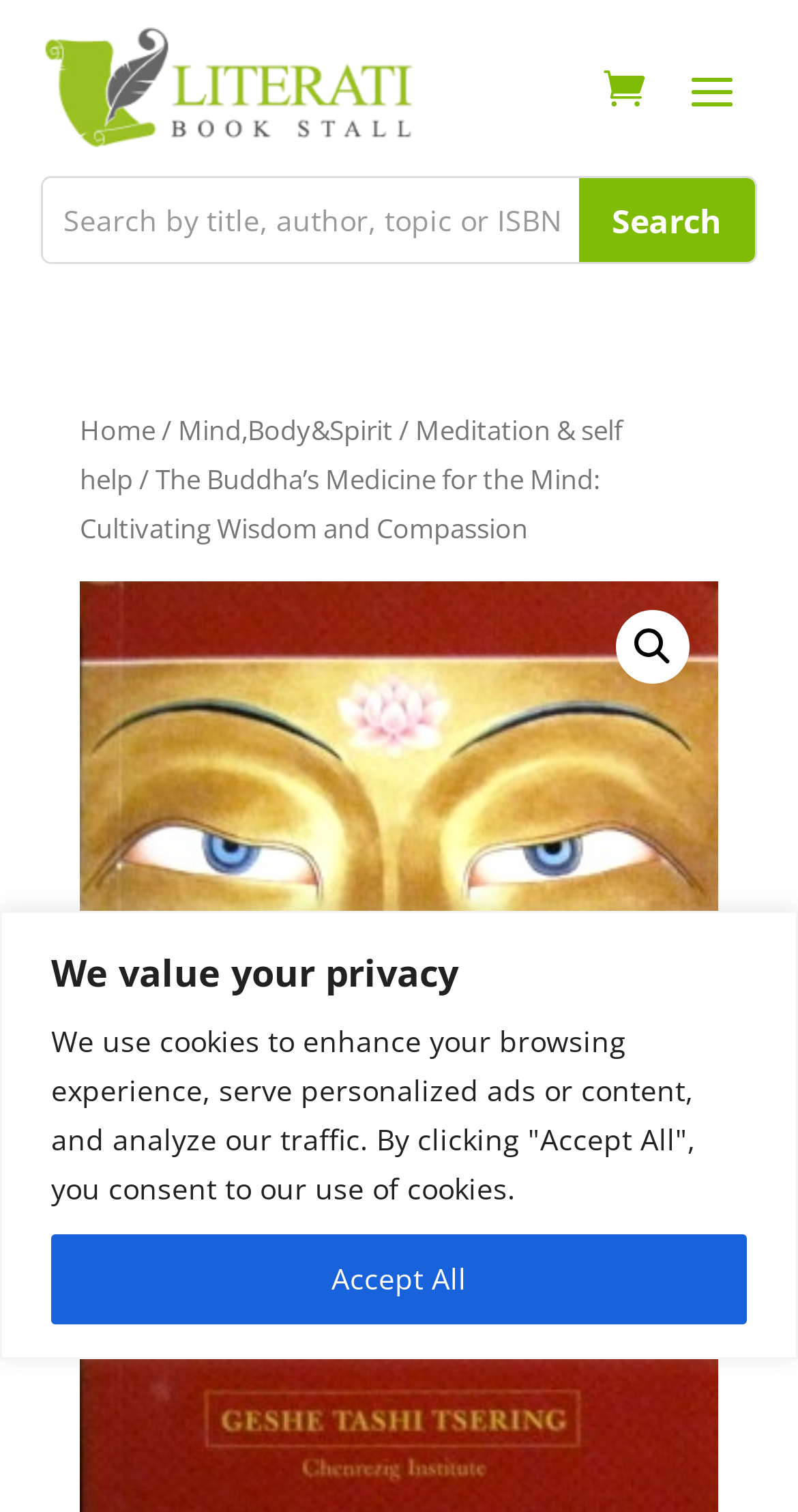Show the bounding box coordinates of the element that should be clicked to complete the task: "Browse Mind, Body & Spirit books".

[0.223, 0.272, 0.492, 0.297]